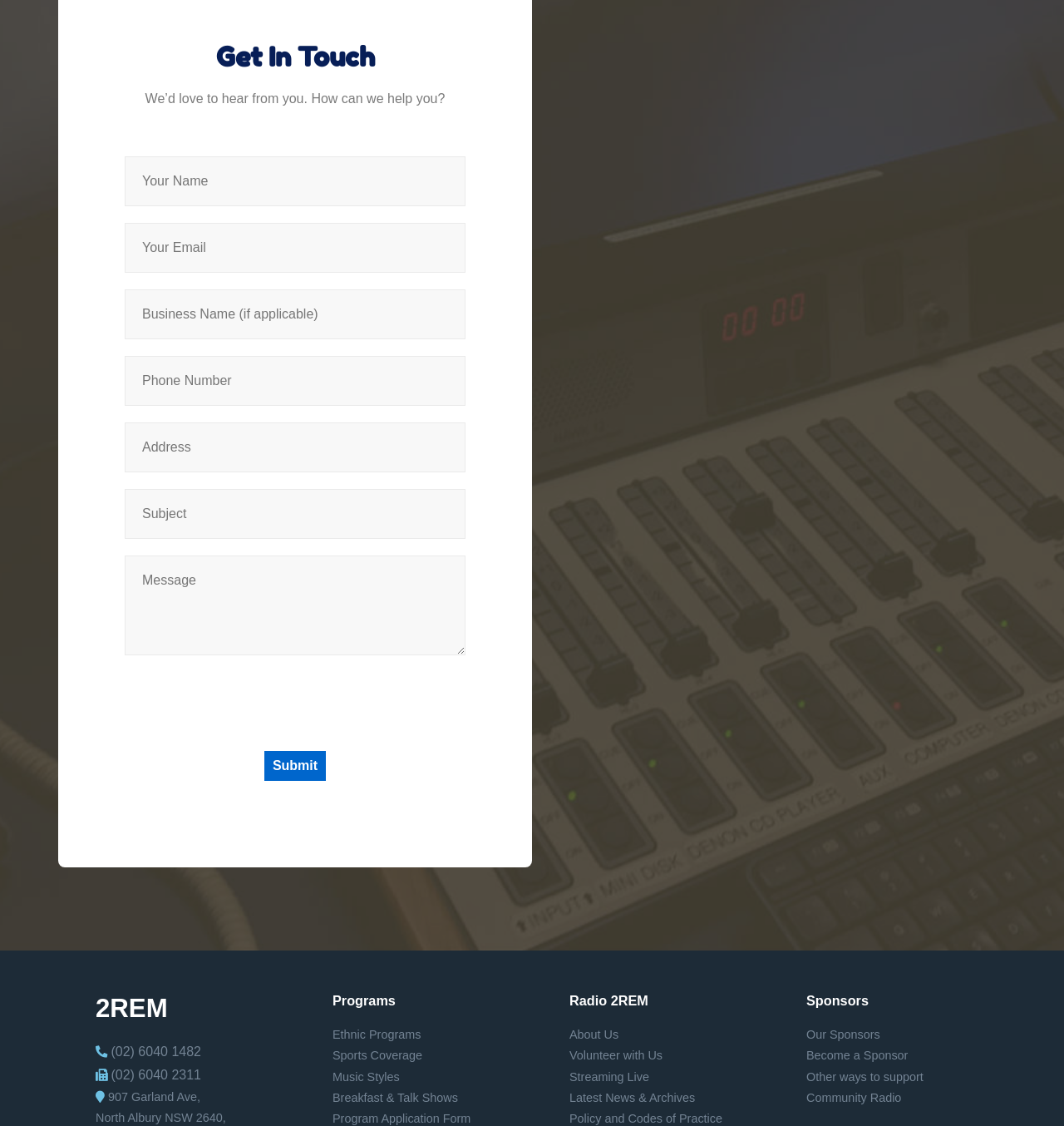What is the purpose of the iframe?
Please provide an in-depth and detailed response to the question.

The iframe is used to display a Cloudflare security challenge, which is likely used to prevent bots and other malicious activities on the webpage.